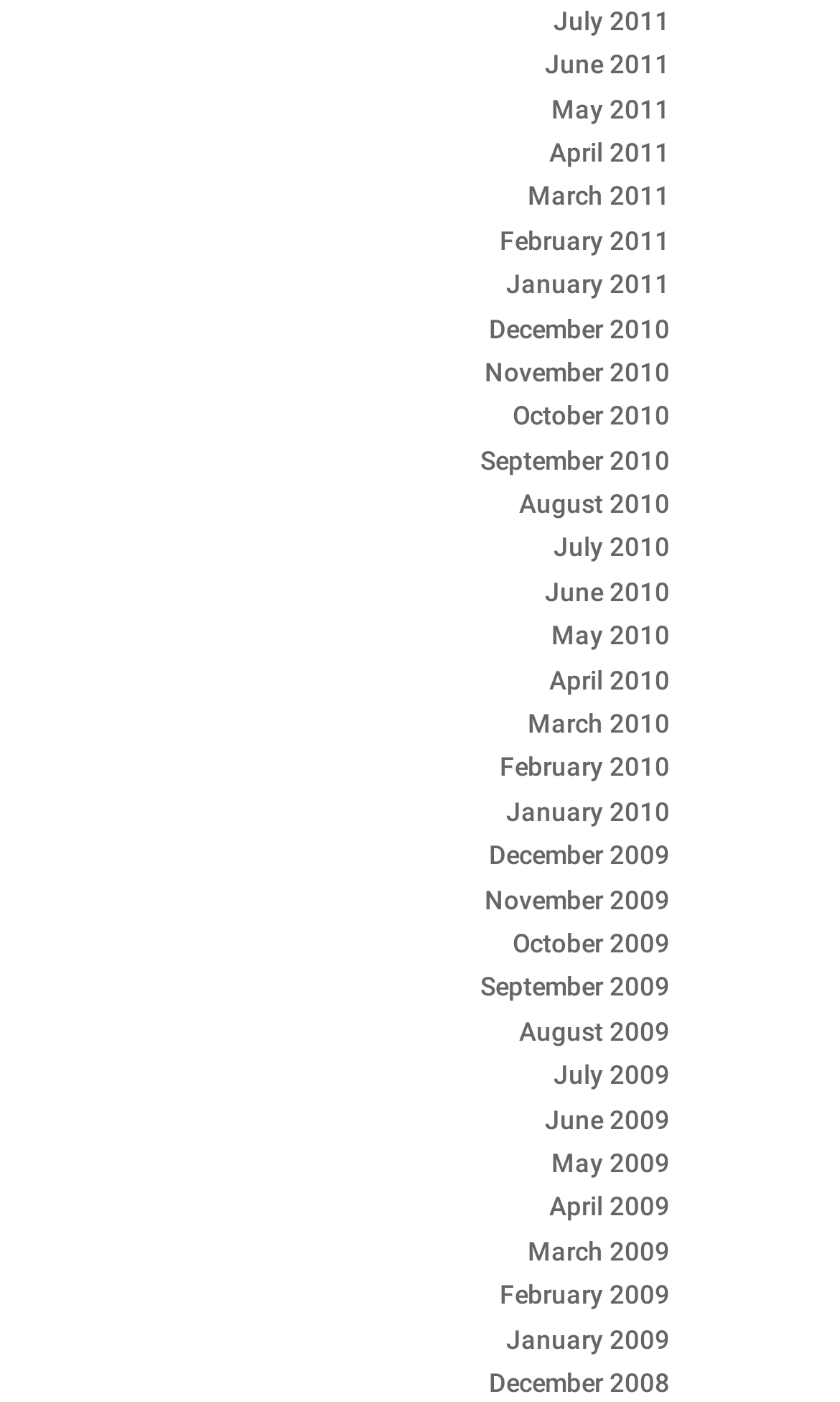Please determine the bounding box coordinates of the element to click in order to execute the following instruction: "view July 2011 archives". The coordinates should be four float numbers between 0 and 1, specified as [left, top, right, bottom].

[0.659, 0.004, 0.797, 0.026]